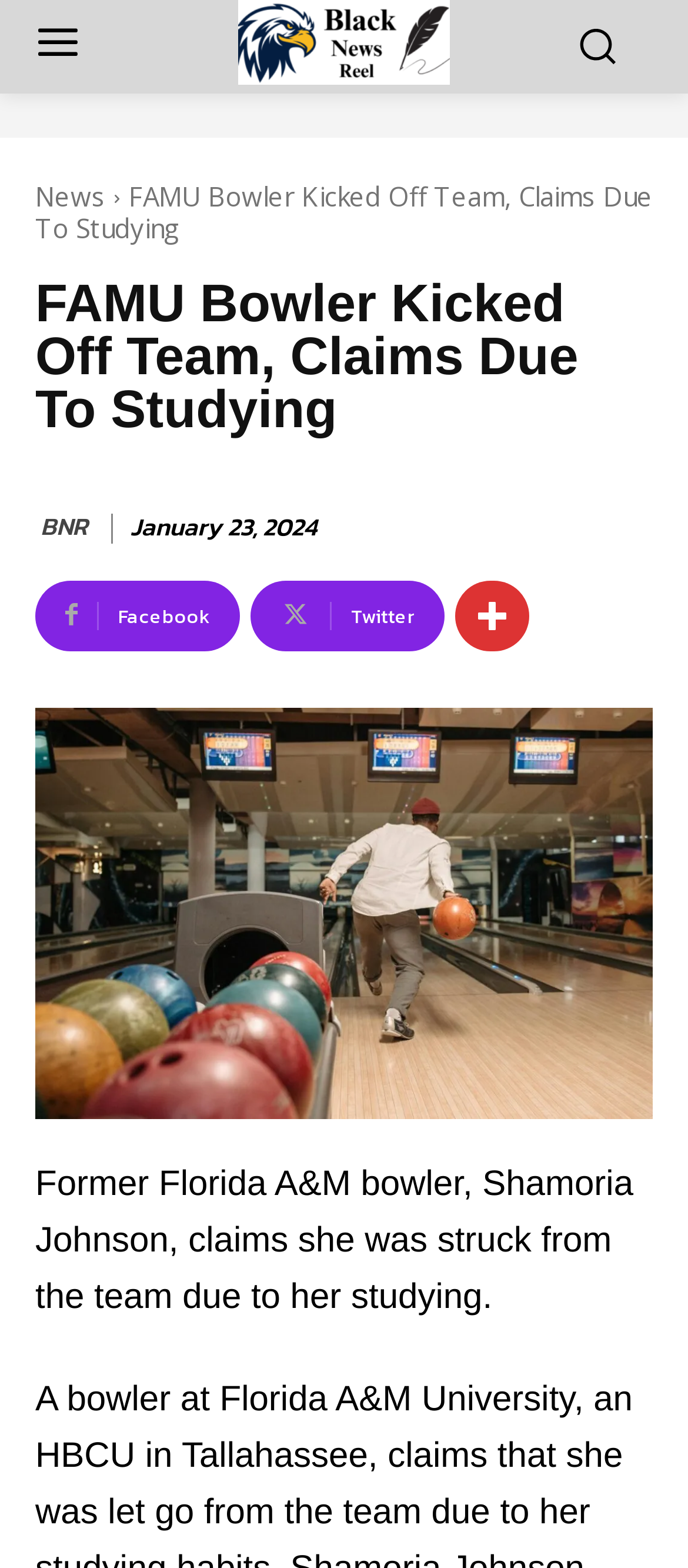Please provide a brief answer to the question using only one word or phrase: 
What is the logo of this website?

Logo